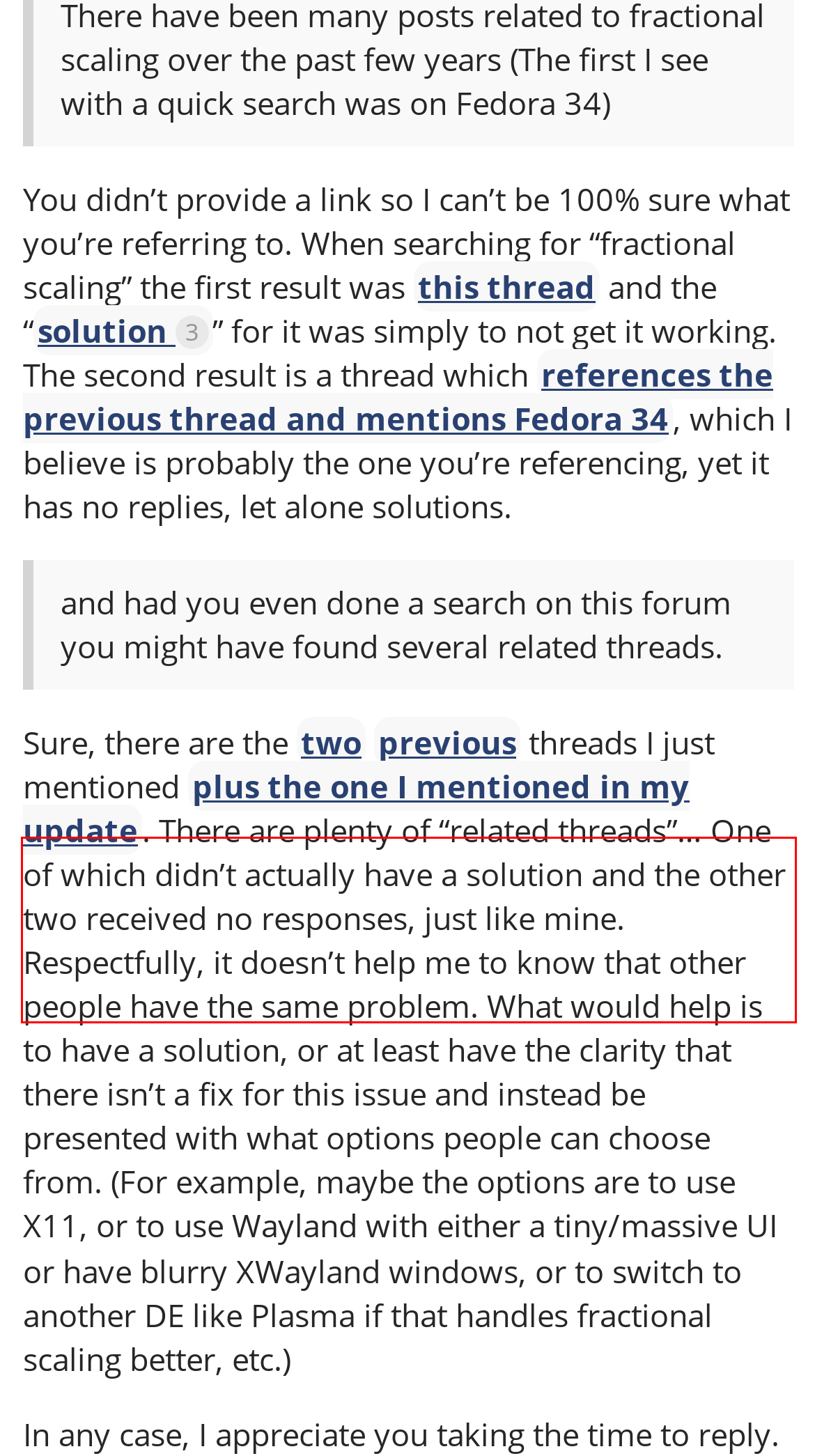Using the provided webpage screenshot, identify and read the text within the red rectangle bounding box.

Here, I see Is there any way I could fix or mitigate the blur on applications using X.... There is an art to attracting the attention of the right subset of users.